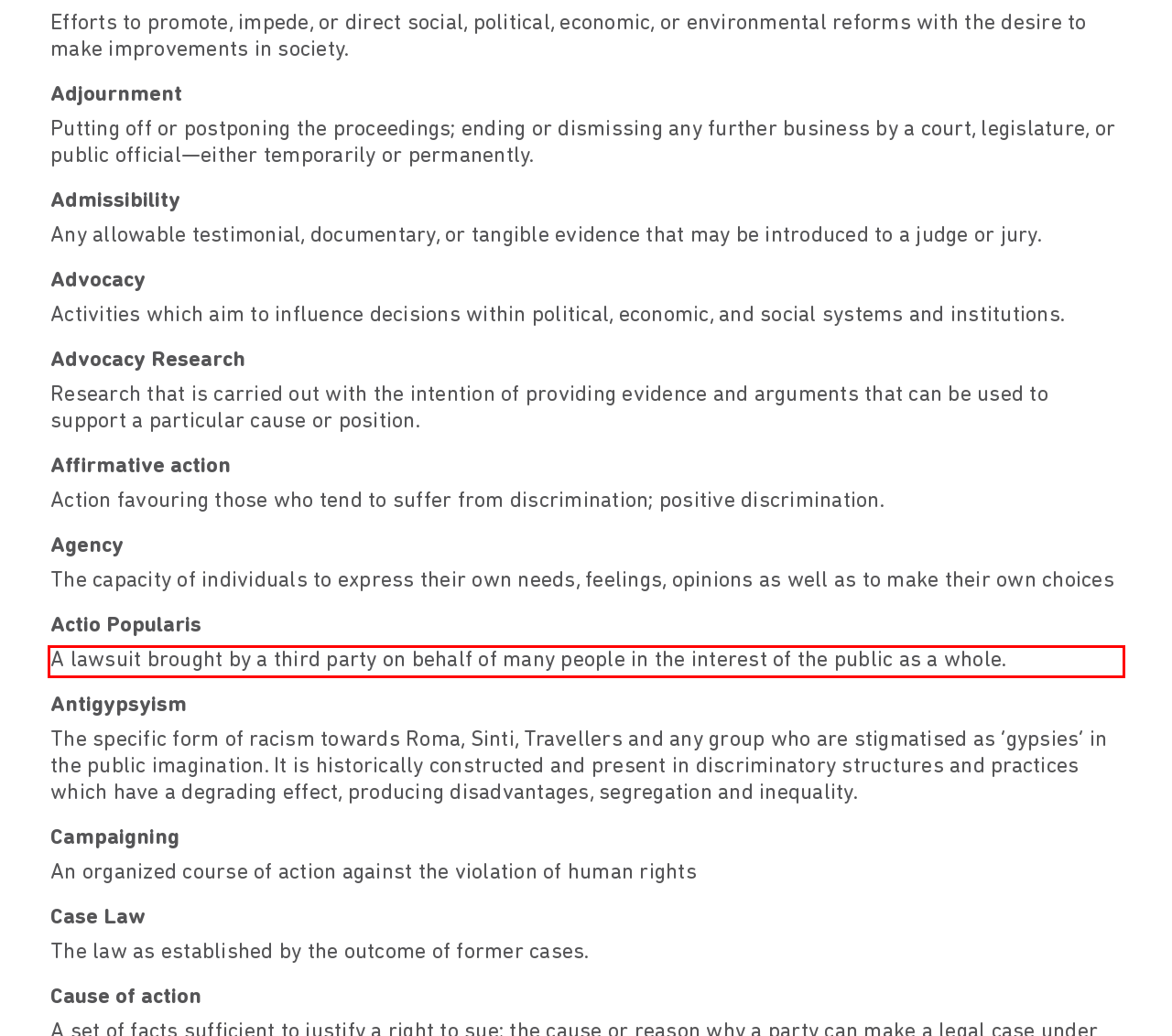Given a screenshot of a webpage, identify the red bounding box and perform OCR to recognize the text within that box.

A lawsuit brought by a third party on behalf of many people in the interest of the public as a whole.